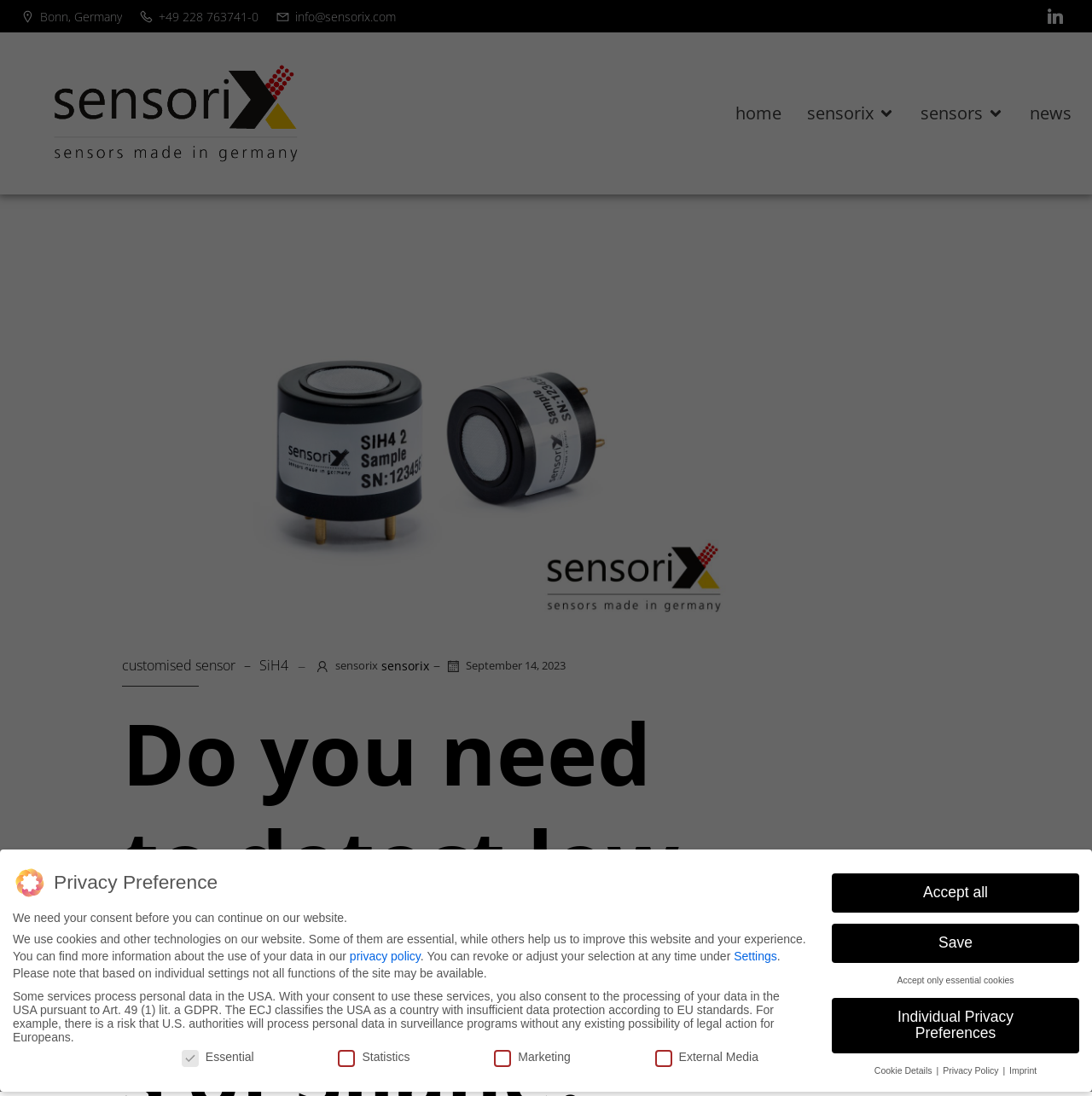Based on the element description aria-label="Social link: https://www.linkedin.com/company/sensorix/", identify the bounding box of the UI element in the given webpage screenshot. The coordinates should be in the format (top-left x, top-left y, bottom-right x, bottom-right y) and must be between 0 and 1.

[0.955, 0.004, 0.981, 0.026]